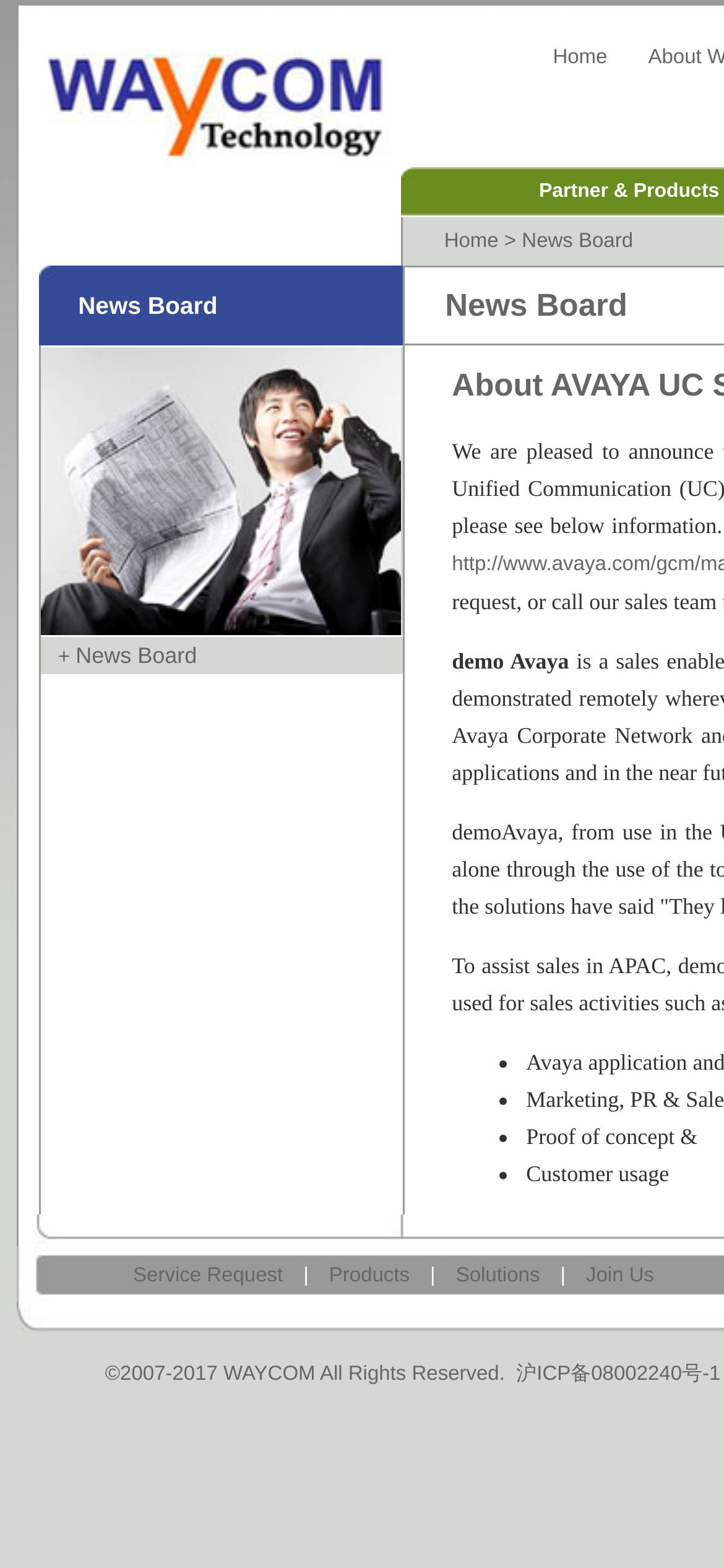Respond to the question below with a single word or phrase:
What are the services offered by Waycom Technology?

Service Request, Products, Solutions